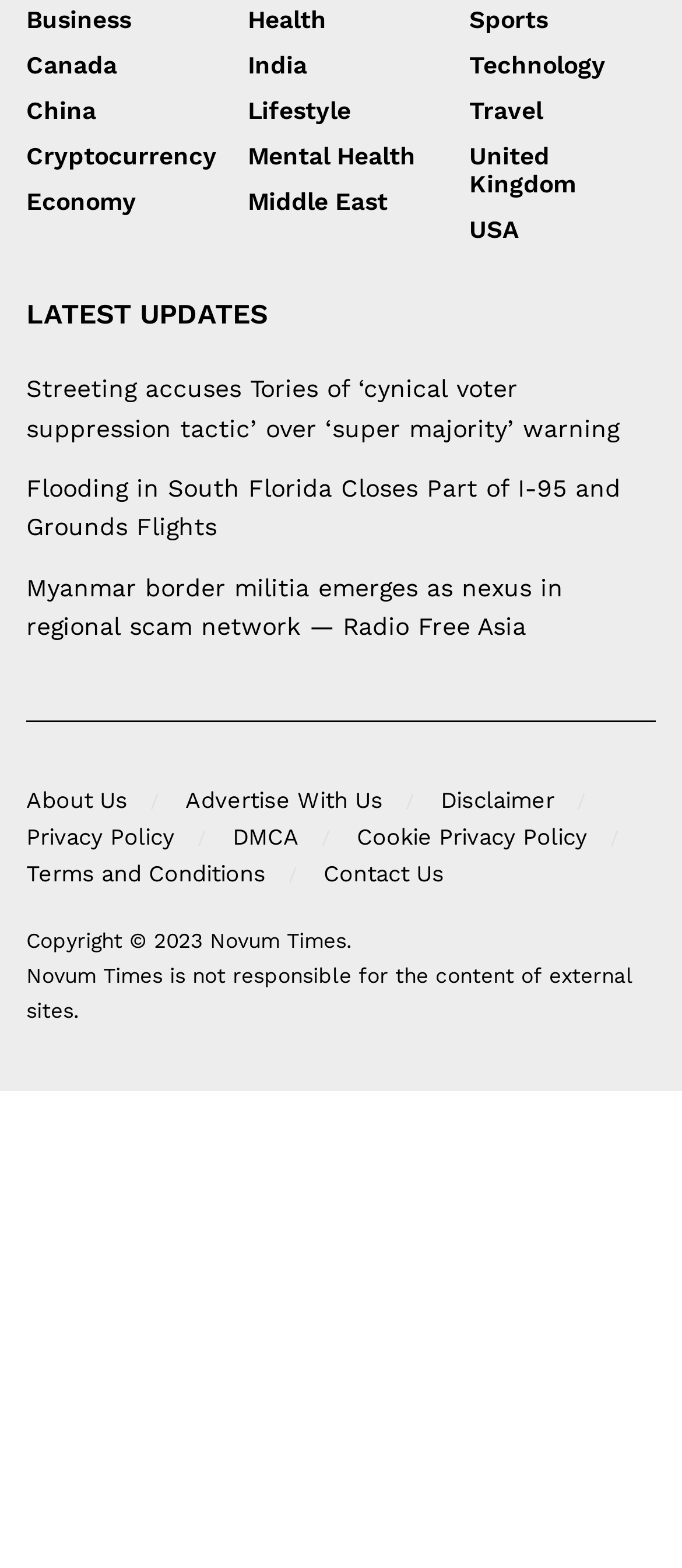Examine the image carefully and respond to the question with a detailed answer: 
What is the title of the latest update?

I looked at the link right below the 'LATEST UPDATES' heading and found the title of the latest update, which is 'Streeting accuses Tories of ‘cynical voter suppression tactic’ over ‘super majority’ warning'.